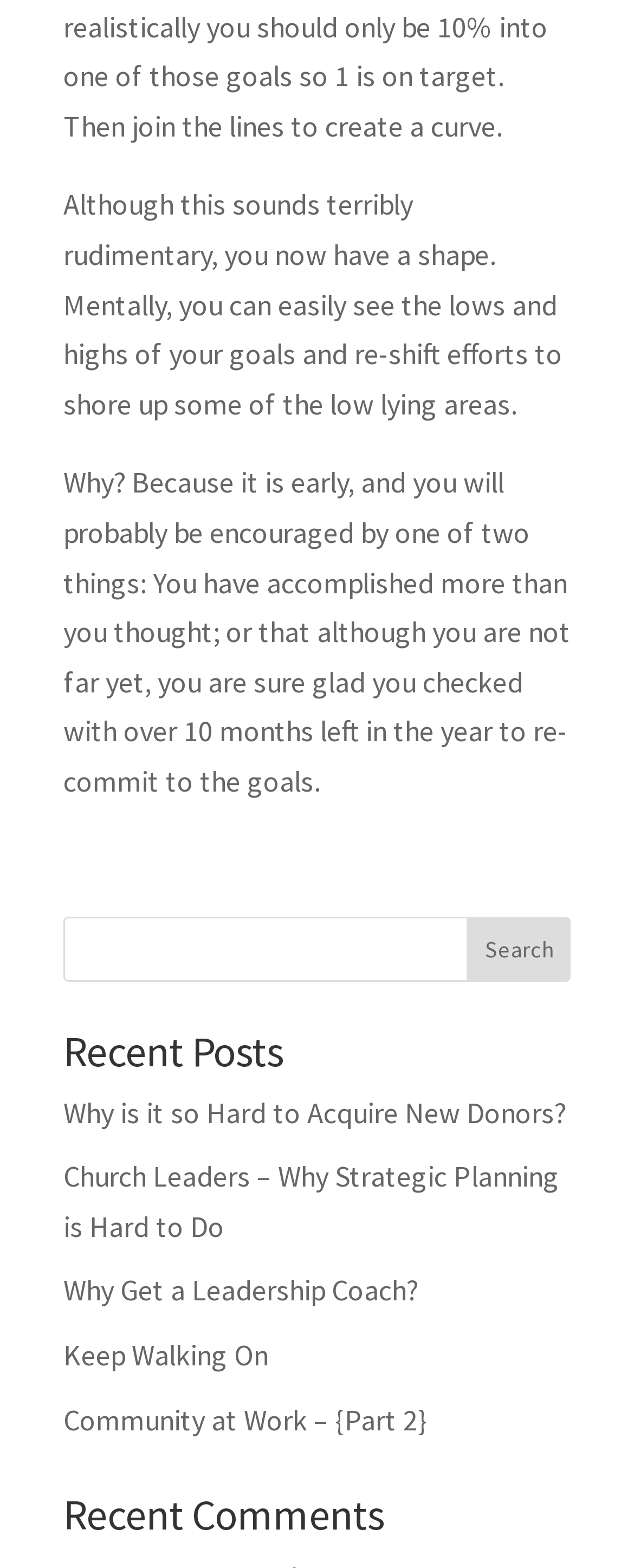What is the text on the button next to the search box?
Please provide a comprehensive answer based on the details in the screenshot.

The button element next to the search box has the text 'Search', indicating that it is a search button.